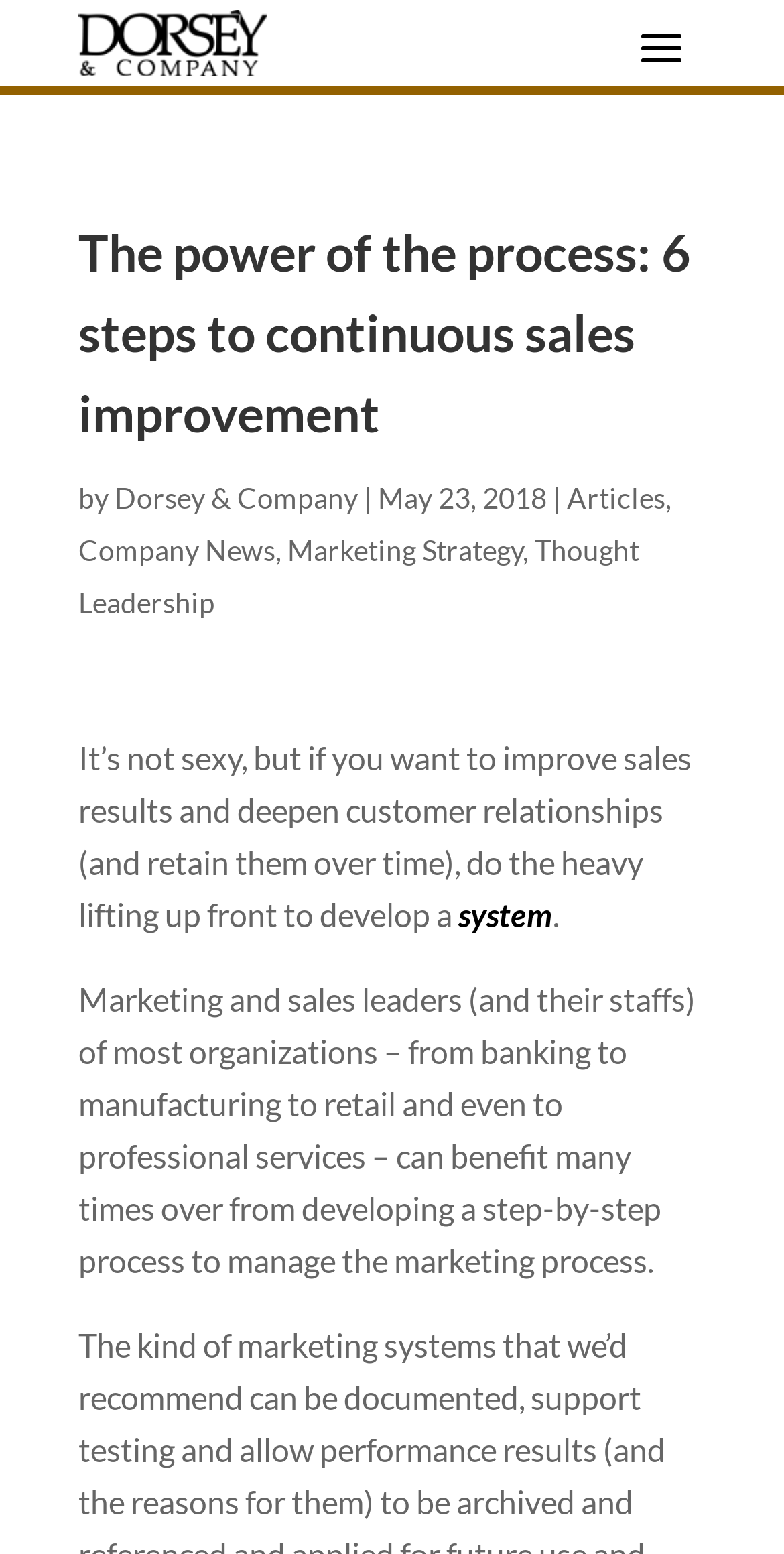Please find the bounding box for the UI component described as follows: "Homo Cinefilus".

None